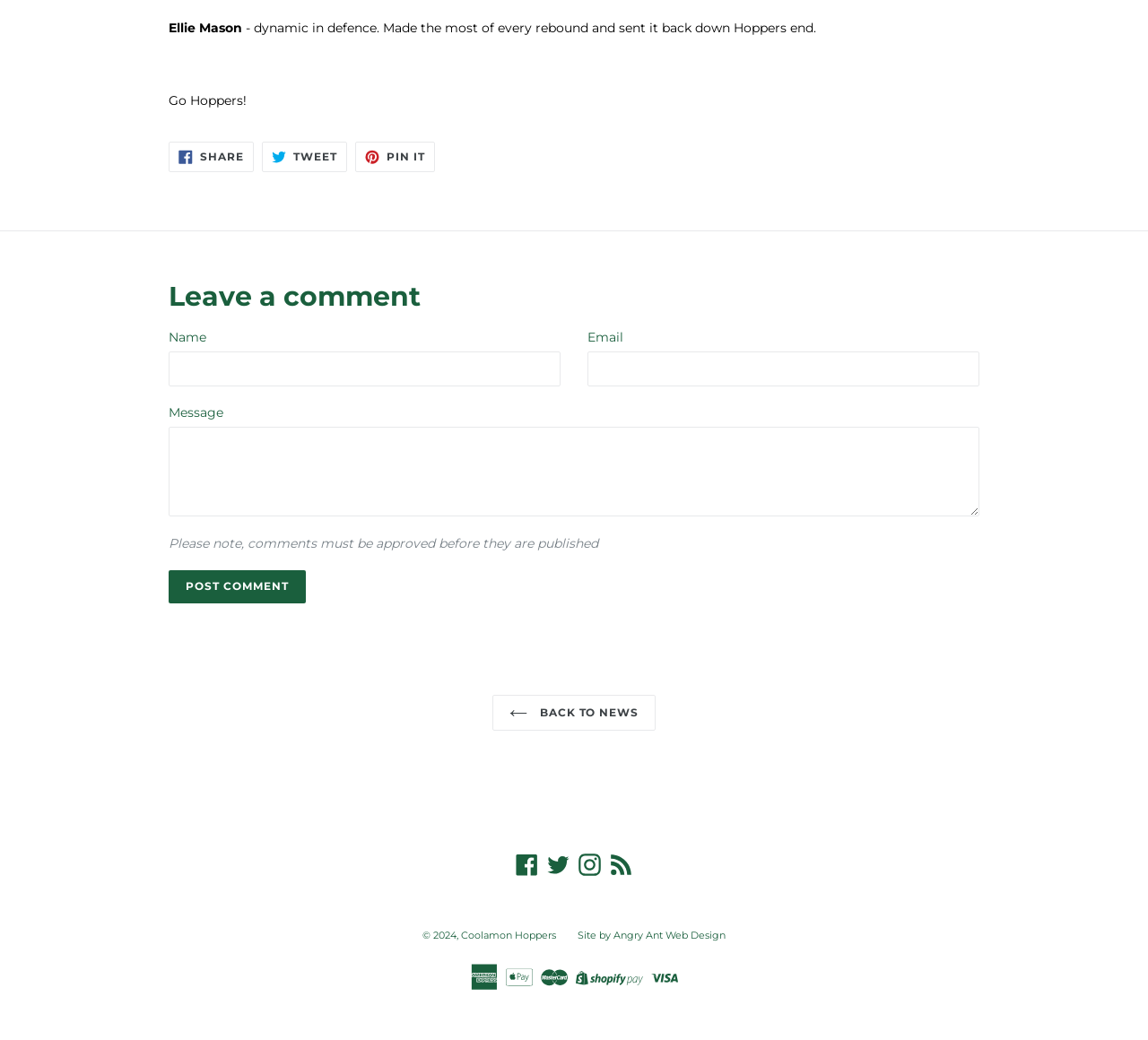Carefully examine the image and provide an in-depth answer to the question: What is the required information to leave a comment?

The webpage has three text boxes labeled 'Name', 'Email', and 'Message', which suggests that users need to provide this information to leave a comment on the article.